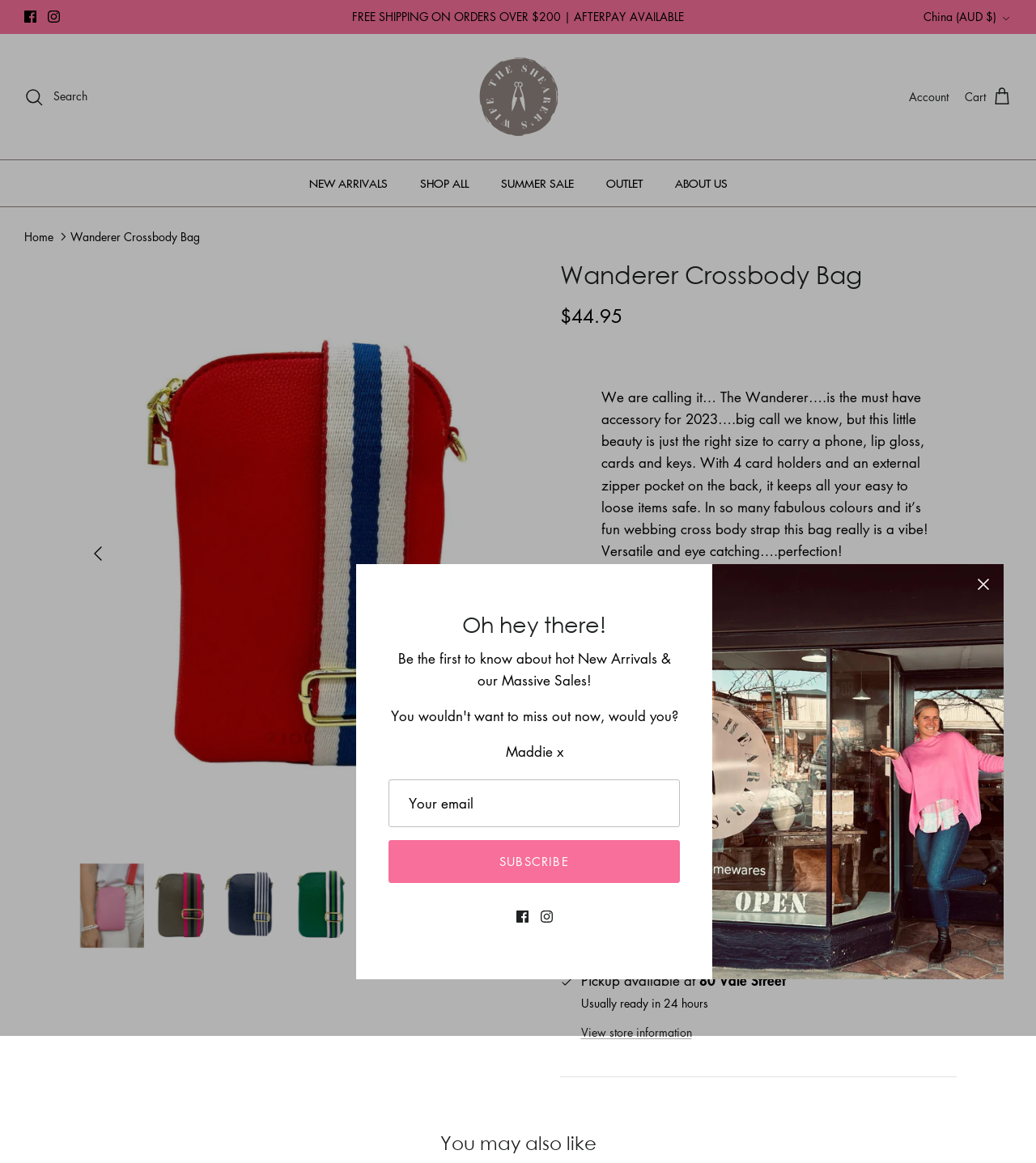Identify the bounding box coordinates of the region I need to click to complete this instruction: "Click the 'Search' link".

[0.023, 0.074, 0.084, 0.092]